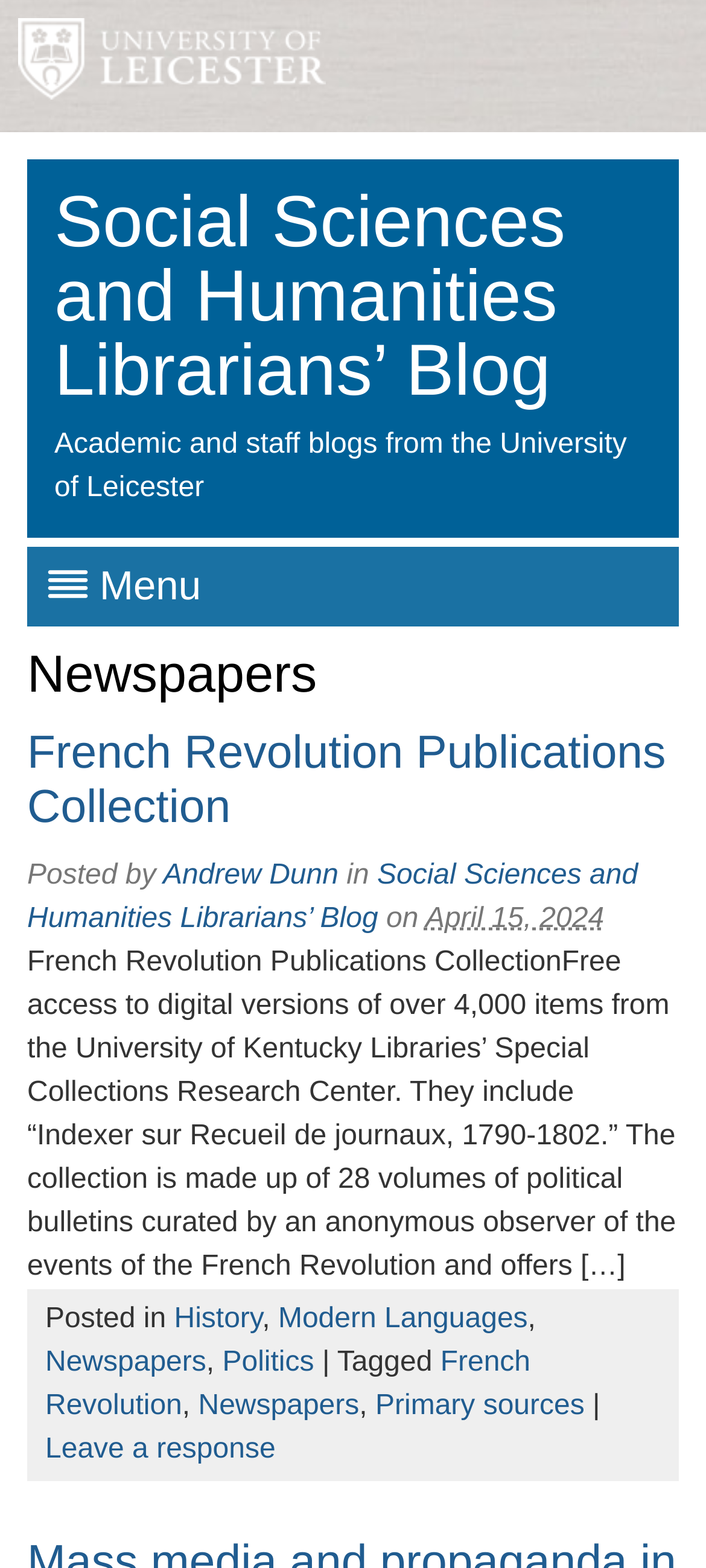Locate the bounding box coordinates of the clickable area to execute the instruction: "Leave a response to the blog post". Provide the coordinates as four float numbers between 0 and 1, represented as [left, top, right, bottom].

[0.064, 0.915, 0.39, 0.934]